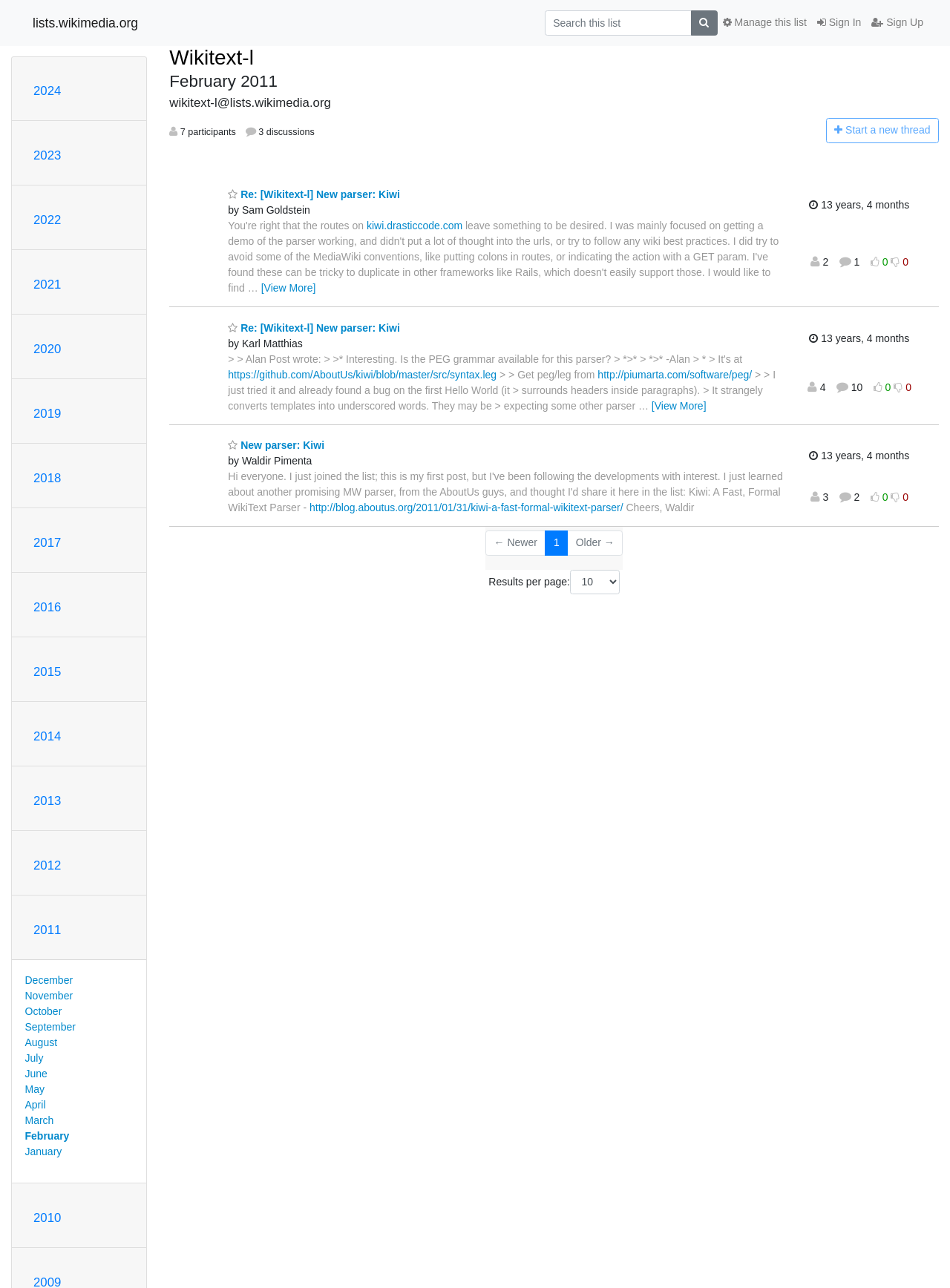Refer to the image and offer a detailed explanation in response to the question: How many participants are there in this list?

I found the answer by looking at the StaticText '7 participants' which indicates the number of participants in this list.